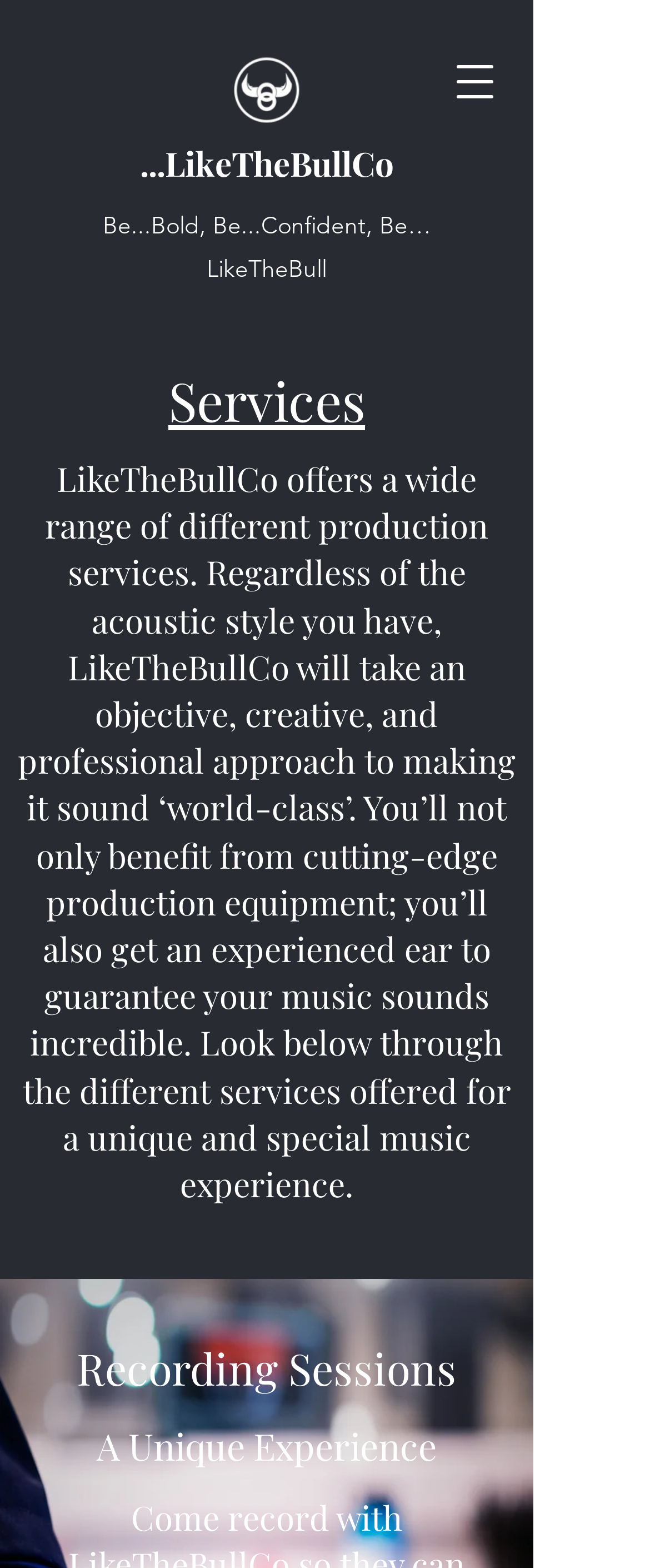Determine the bounding box coordinates in the format (top-left x, top-left y, bottom-right x, bottom-right y). Ensure all values are floating point numbers between 0 and 1. Identify the bounding box of the UI element described by: parent_node: ...LikeTheBullCo aria-label="Open navigation menu"

[0.679, 0.031, 0.782, 0.073]